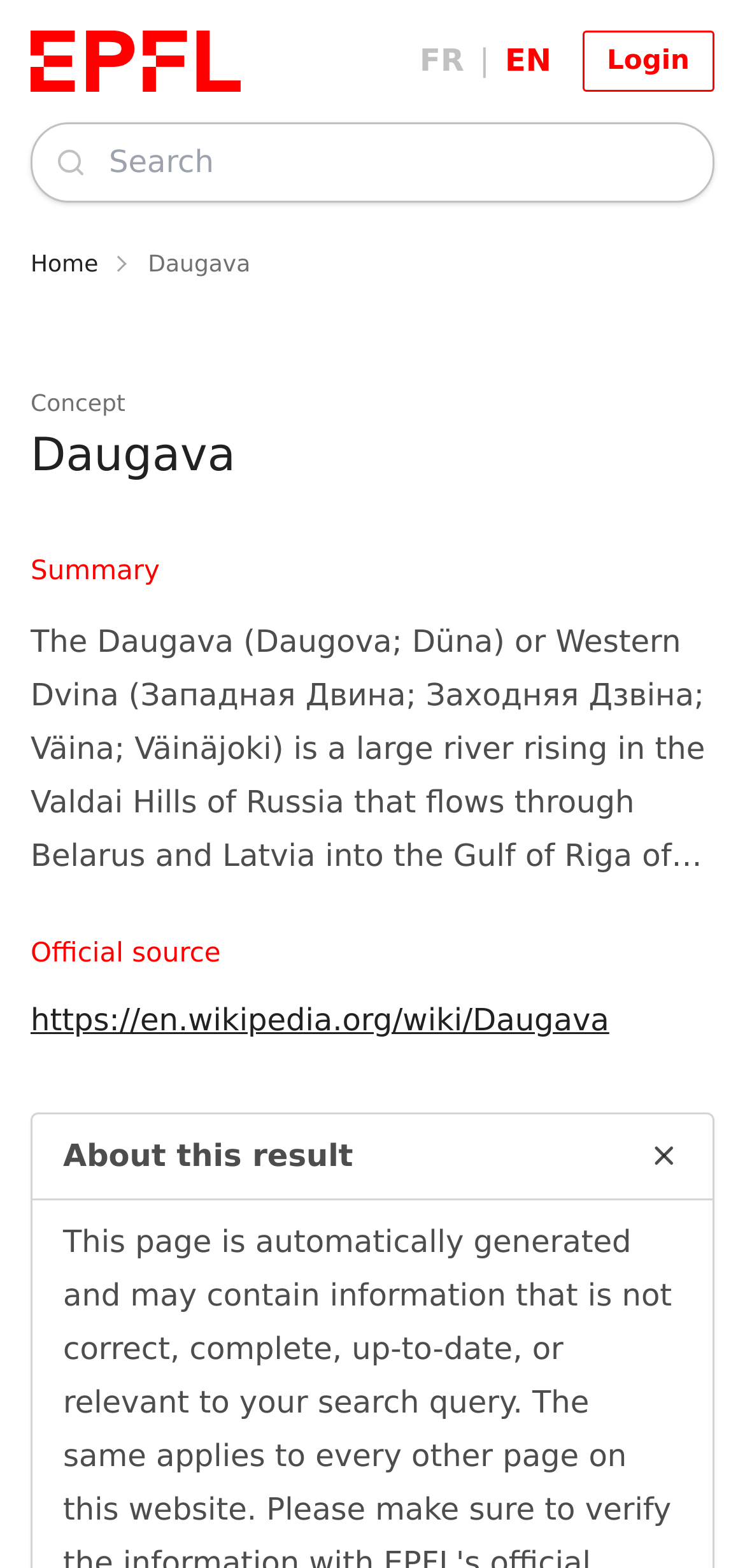Locate the bounding box for the described UI element: "alt="EPFL Logo"". Ensure the coordinates are four float numbers between 0 and 1, formatted as [left, top, right, bottom].

[0.041, 0.02, 0.323, 0.058]